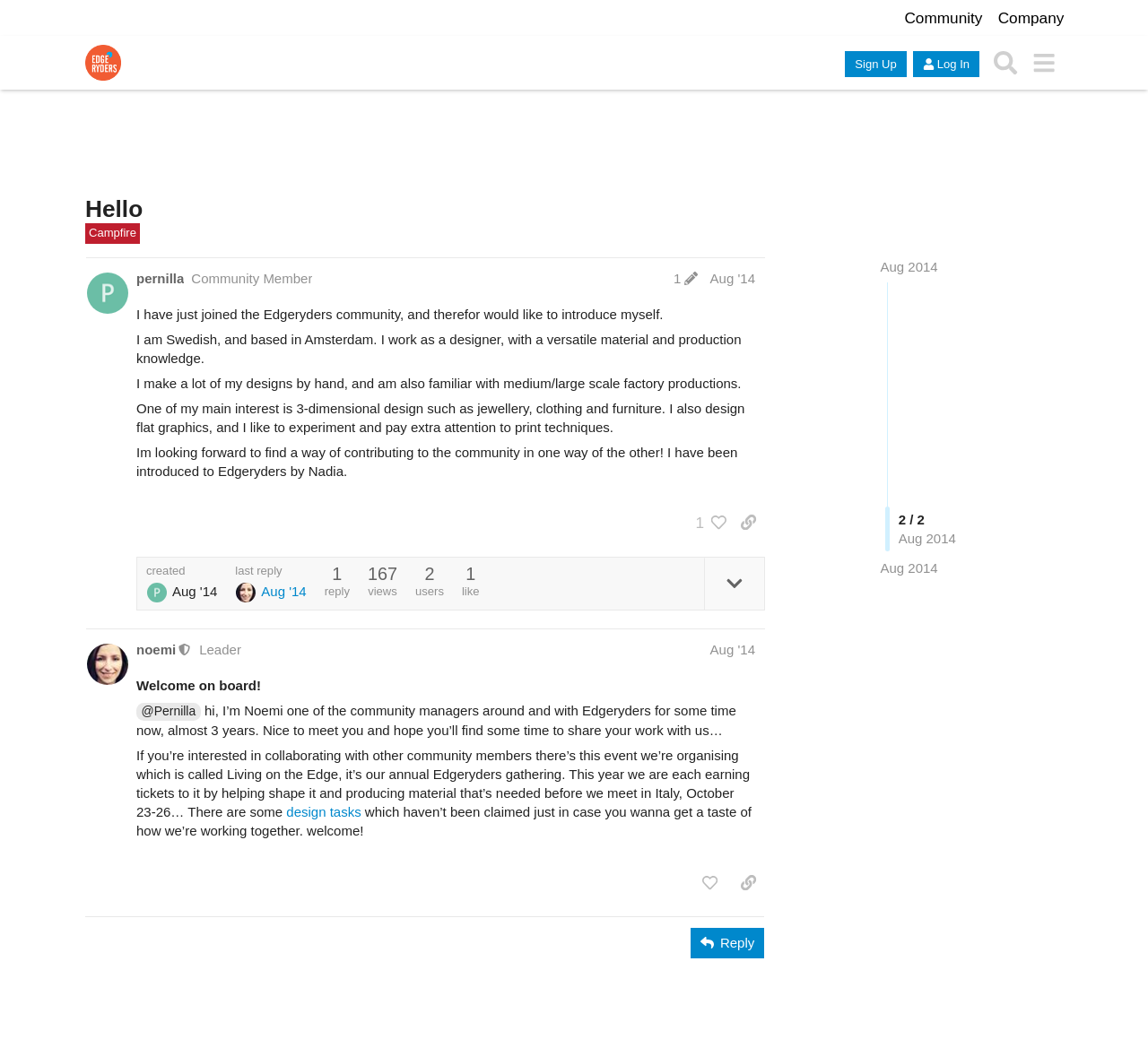Can you find the bounding box coordinates for the element that needs to be clicked to execute this instruction: "View the post by @pernilla"? The coordinates should be given as four float numbers between 0 and 1, i.e., [left, top, right, bottom].

[0.075, 0.245, 0.755, 0.599]